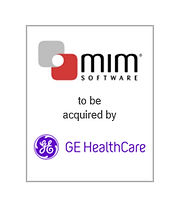What is the design characteristic of the MIM Software logo?
Use the information from the image to give a detailed answer to the question.

The caption describes the MIM Software logo as being characterized by a stylized design featuring gray and red squares, which allows us to identify the distinctive features of the logo.